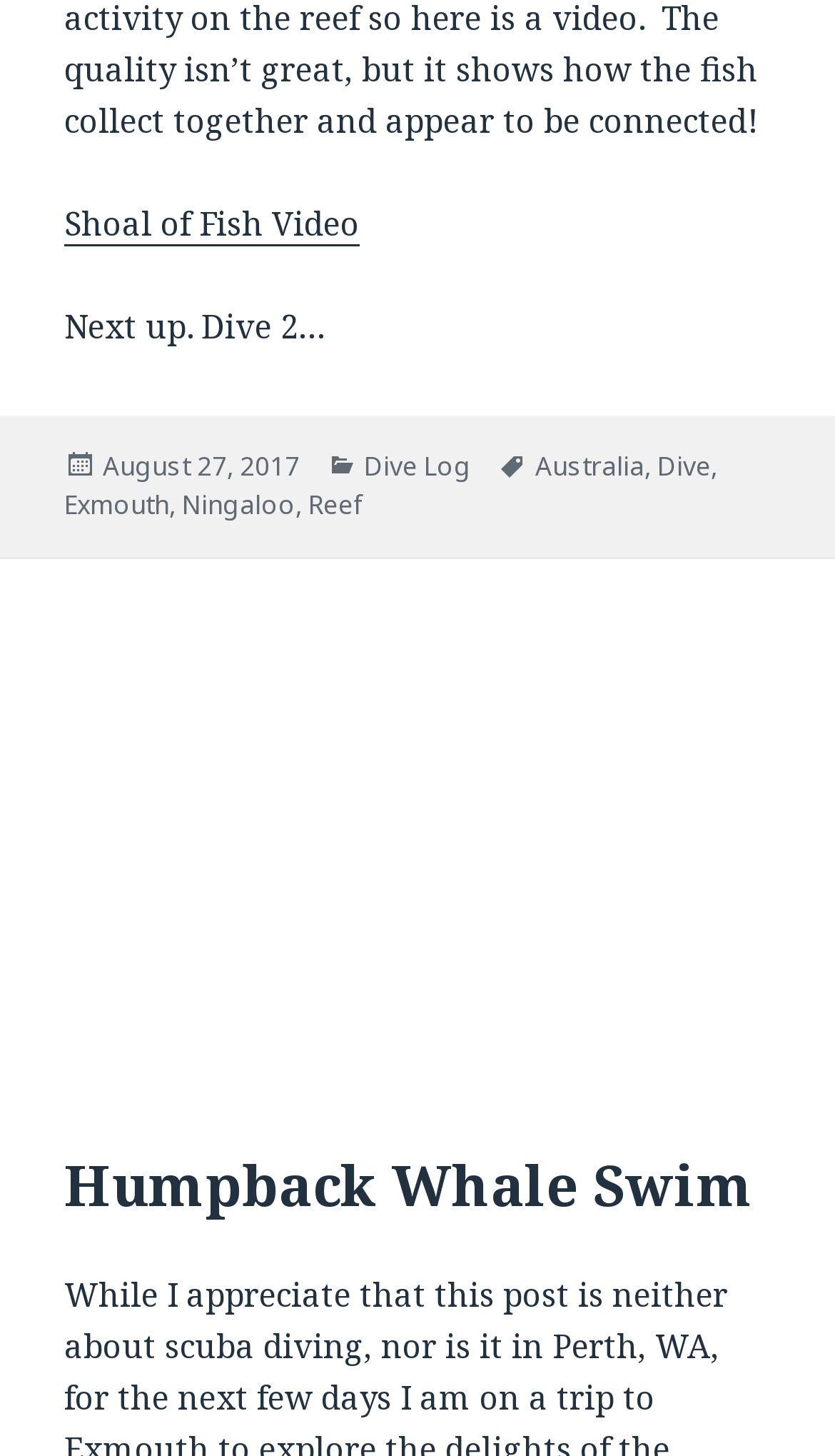What type of whale is mentioned in the webpage?
Answer the question with a thorough and detailed explanation.

I found the type of whale mentioned in the webpage by looking at the header section of the webpage, where it says 'Humpback Whale Swim'.